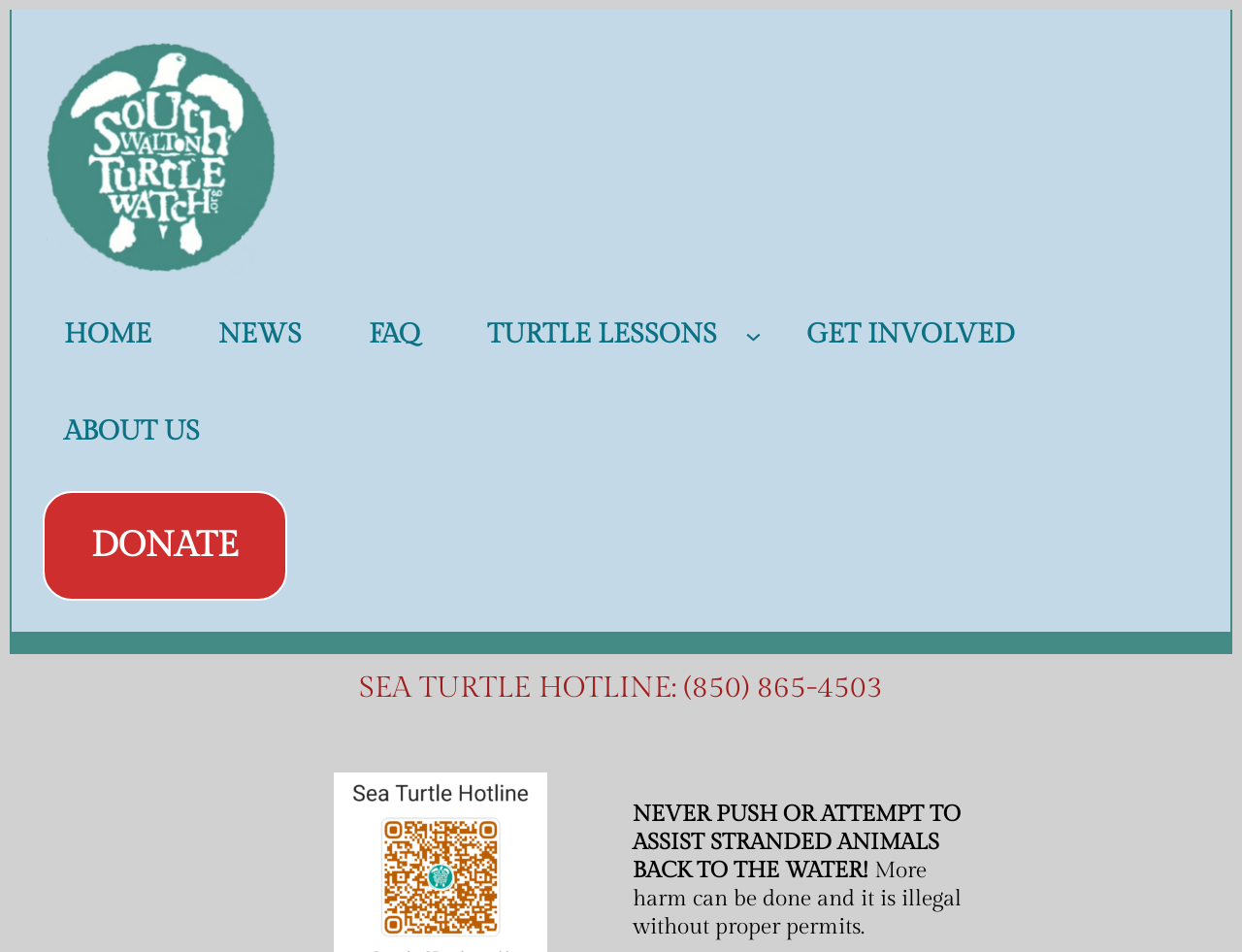Identify the bounding box coordinates of the area that should be clicked in order to complete the given instruction: "Click on the 'DONATE' link". The bounding box coordinates should be four float numbers between 0 and 1, i.e., [left, top, right, bottom].

[0.034, 0.516, 0.231, 0.631]